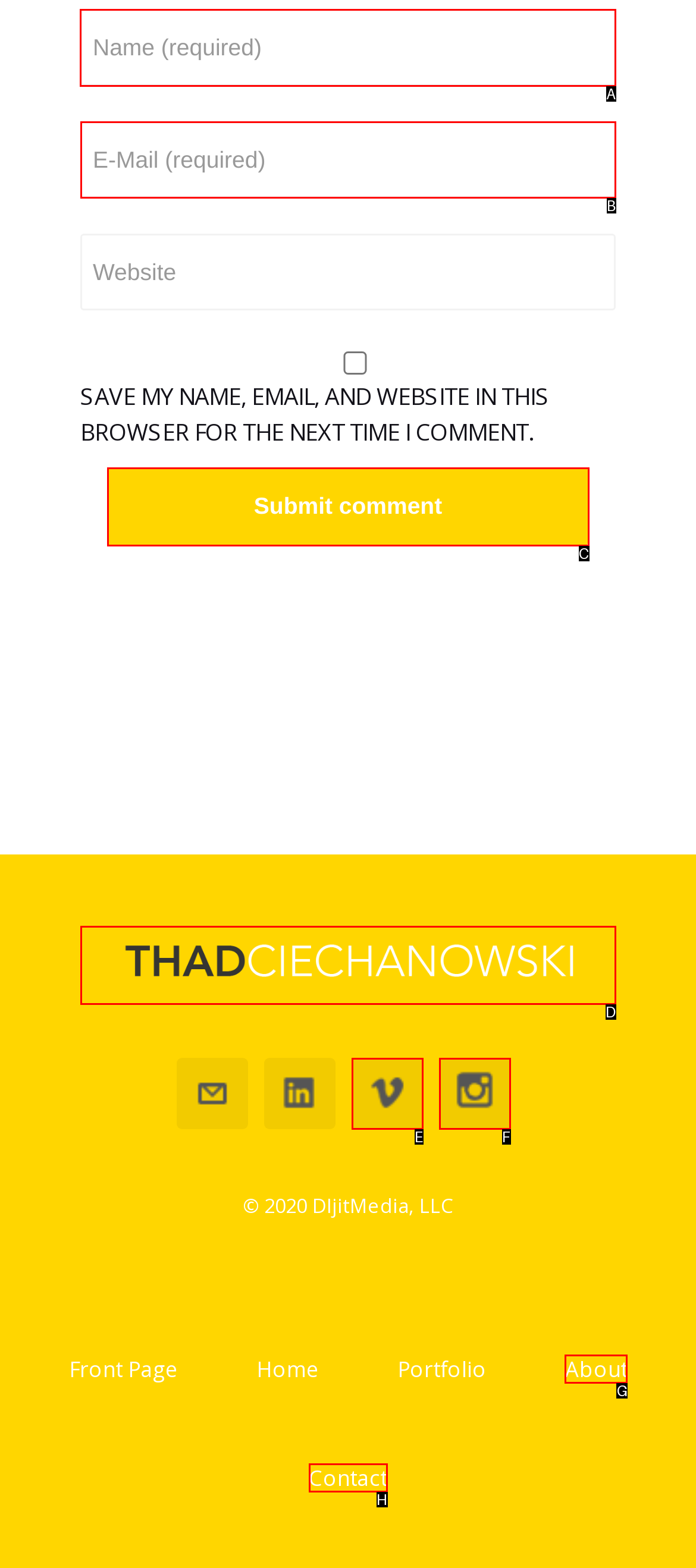Identify the correct UI element to click to follow this instruction: Enter your name
Respond with the letter of the appropriate choice from the displayed options.

A